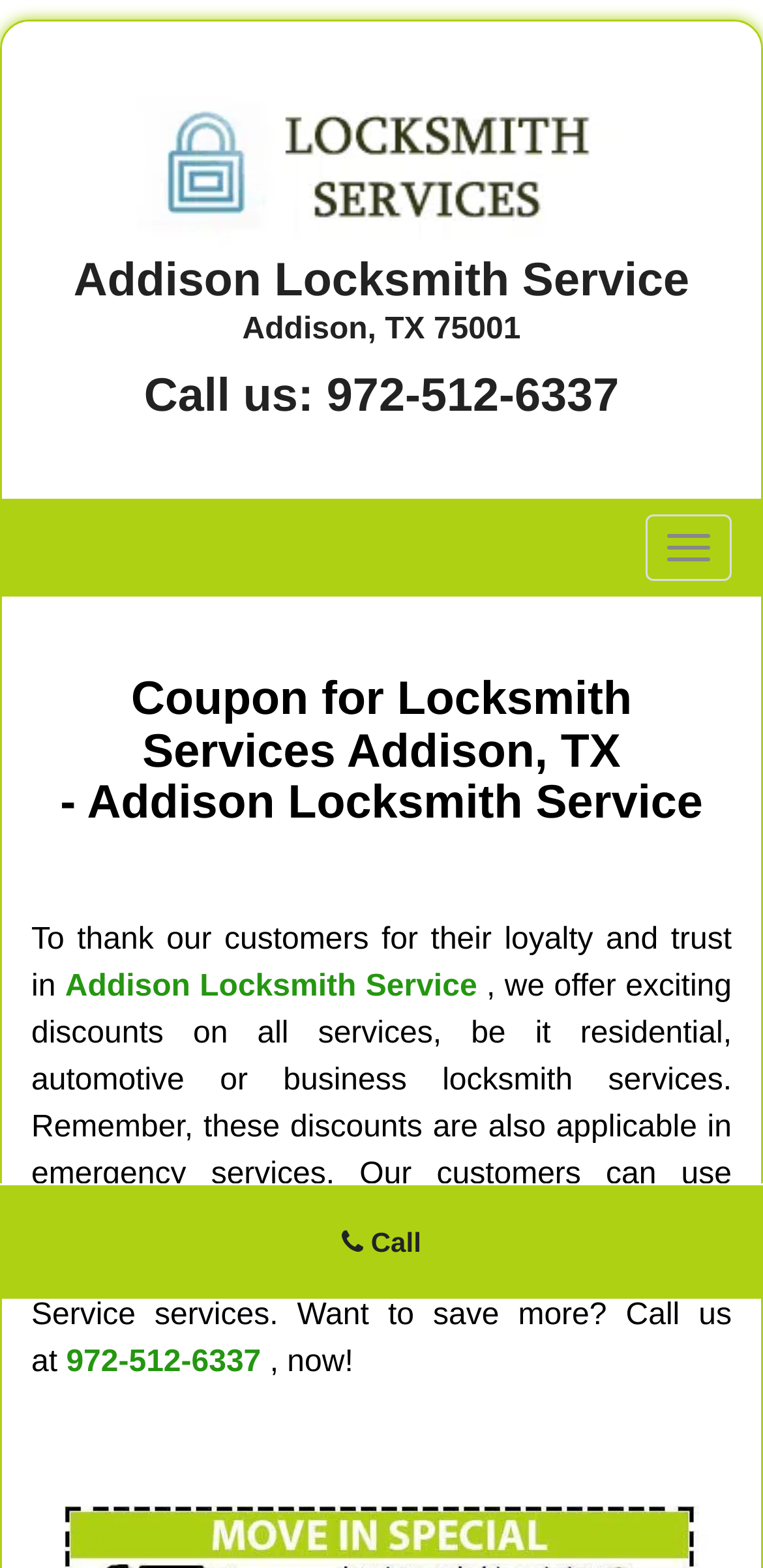Find the bounding box coordinates for the element described here: "Addison Locksmith Service".

[0.085, 0.618, 0.625, 0.639]